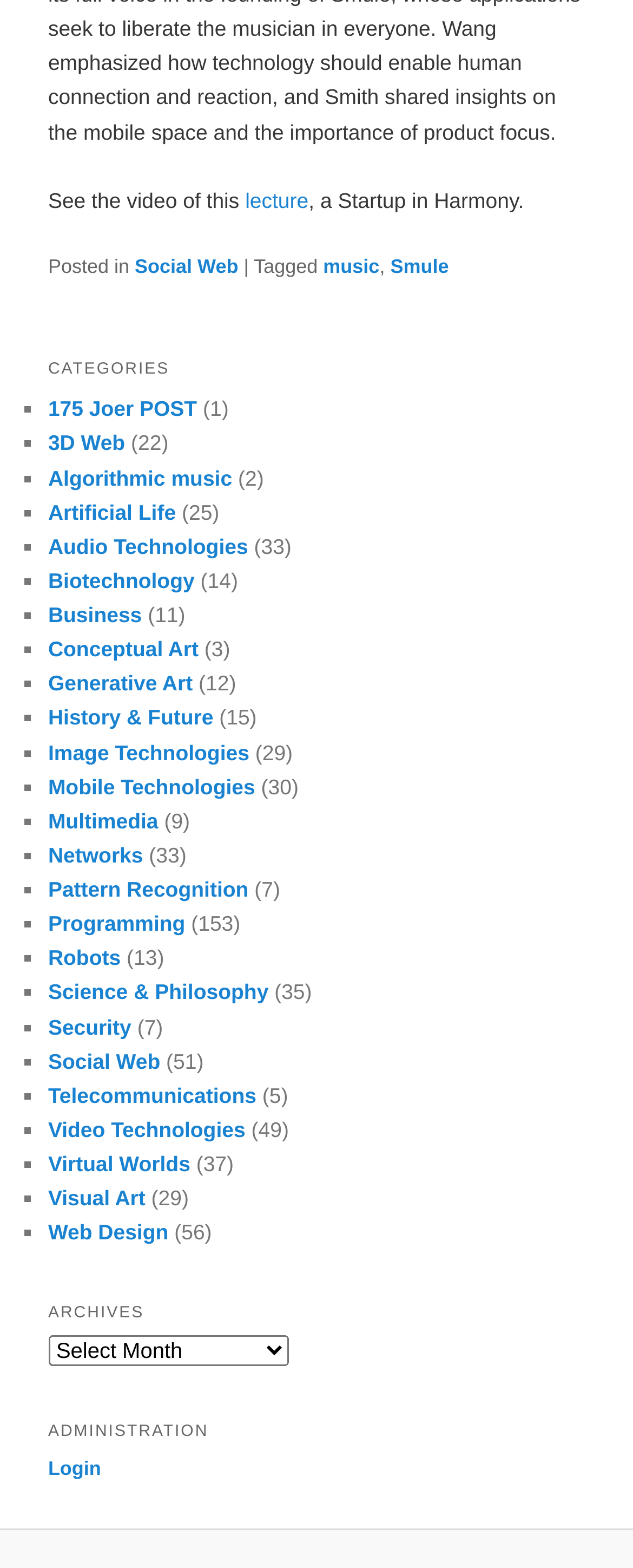Specify the bounding box coordinates of the area that needs to be clicked to achieve the following instruction: "View the video of this lecture".

[0.076, 0.12, 0.387, 0.136]